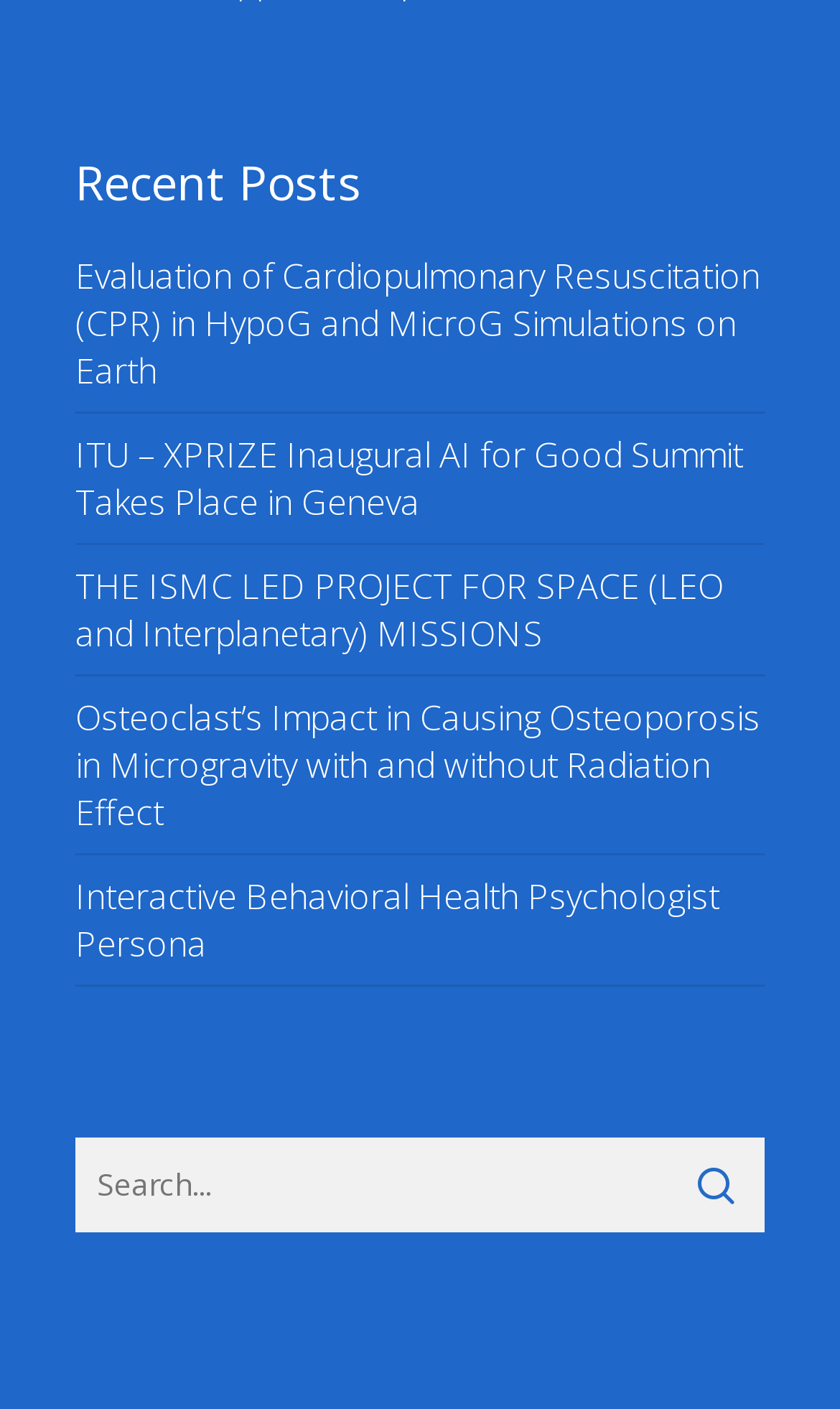Based on the element description: "Interactive Behavioral Health Psychologist Persona", identify the bounding box coordinates for this UI element. The coordinates must be four float numbers between 0 and 1, listed as [left, top, right, bottom].

[0.09, 0.62, 0.856, 0.687]